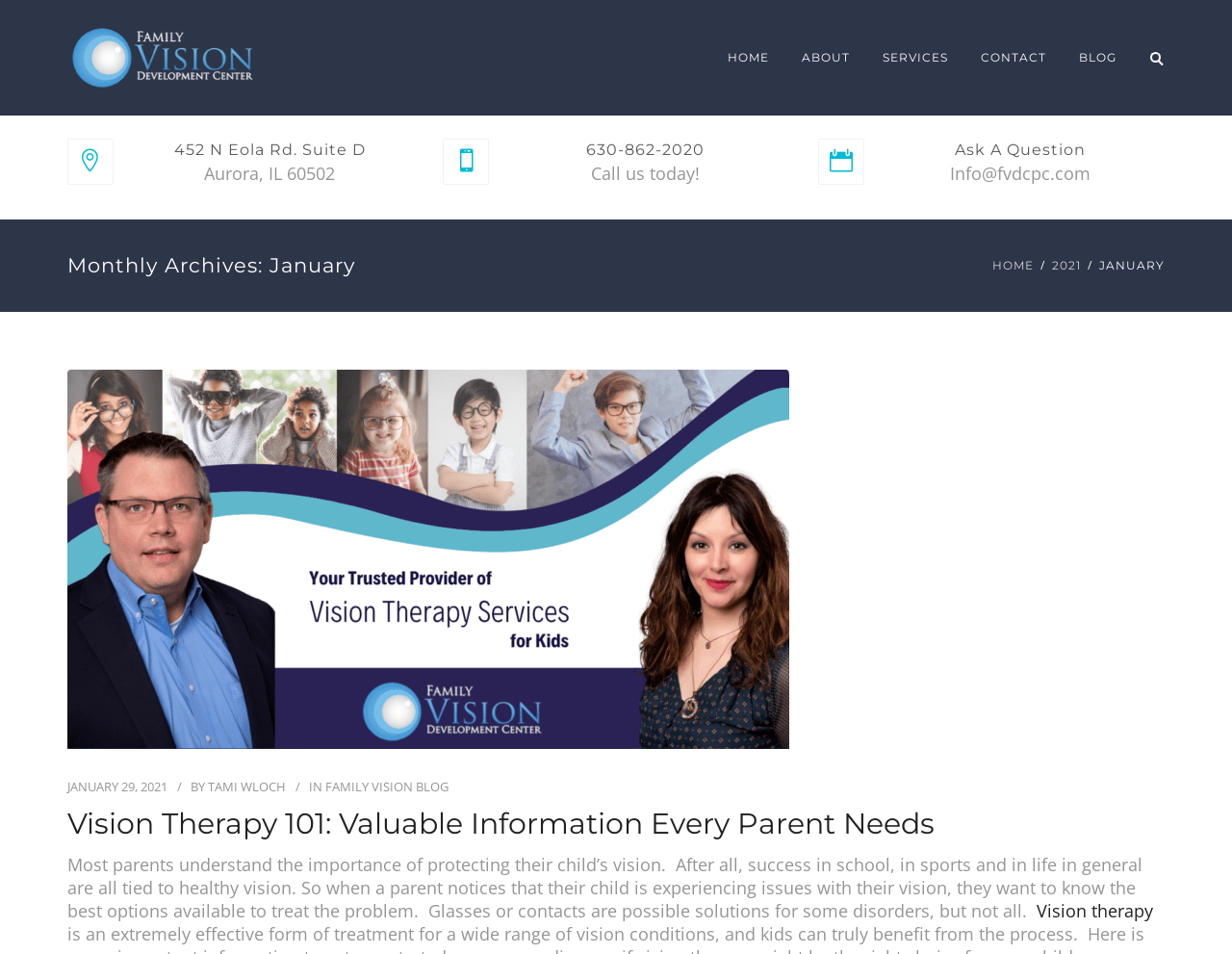Identify the bounding box coordinates for the UI element described by the following text: "Vision therapy". Provide the coordinates as four float numbers between 0 and 1, in the format [left, top, right, bottom].

[0.841, 0.942, 0.936, 0.967]